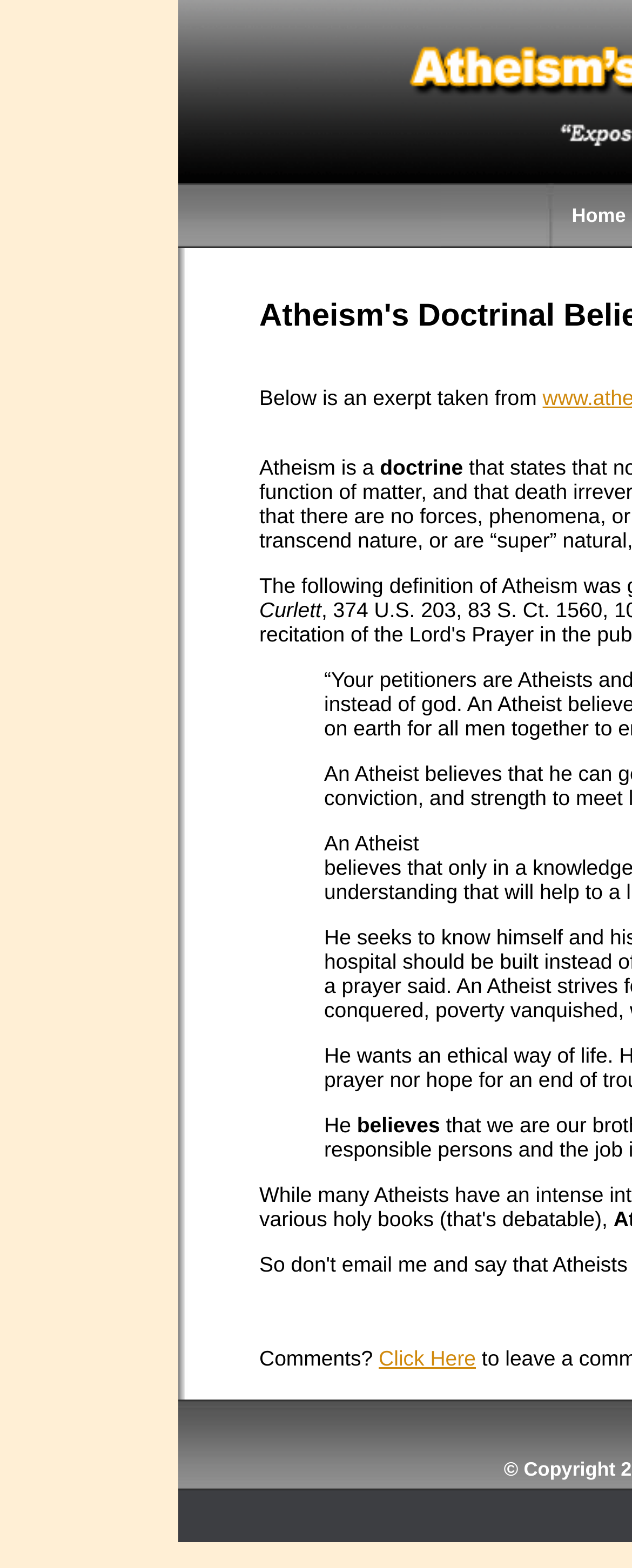What is the author inviting the reader to do?
Answer the question with a detailed and thorough explanation.

The StaticText element at coordinates [0.41, 0.859, 0.599, 0.874] contains the text 'Comments?', and the link element at coordinates [0.599, 0.859, 0.753, 0.874] contains the text 'Click Here', which suggests that the author is inviting the reader to leave a comment.